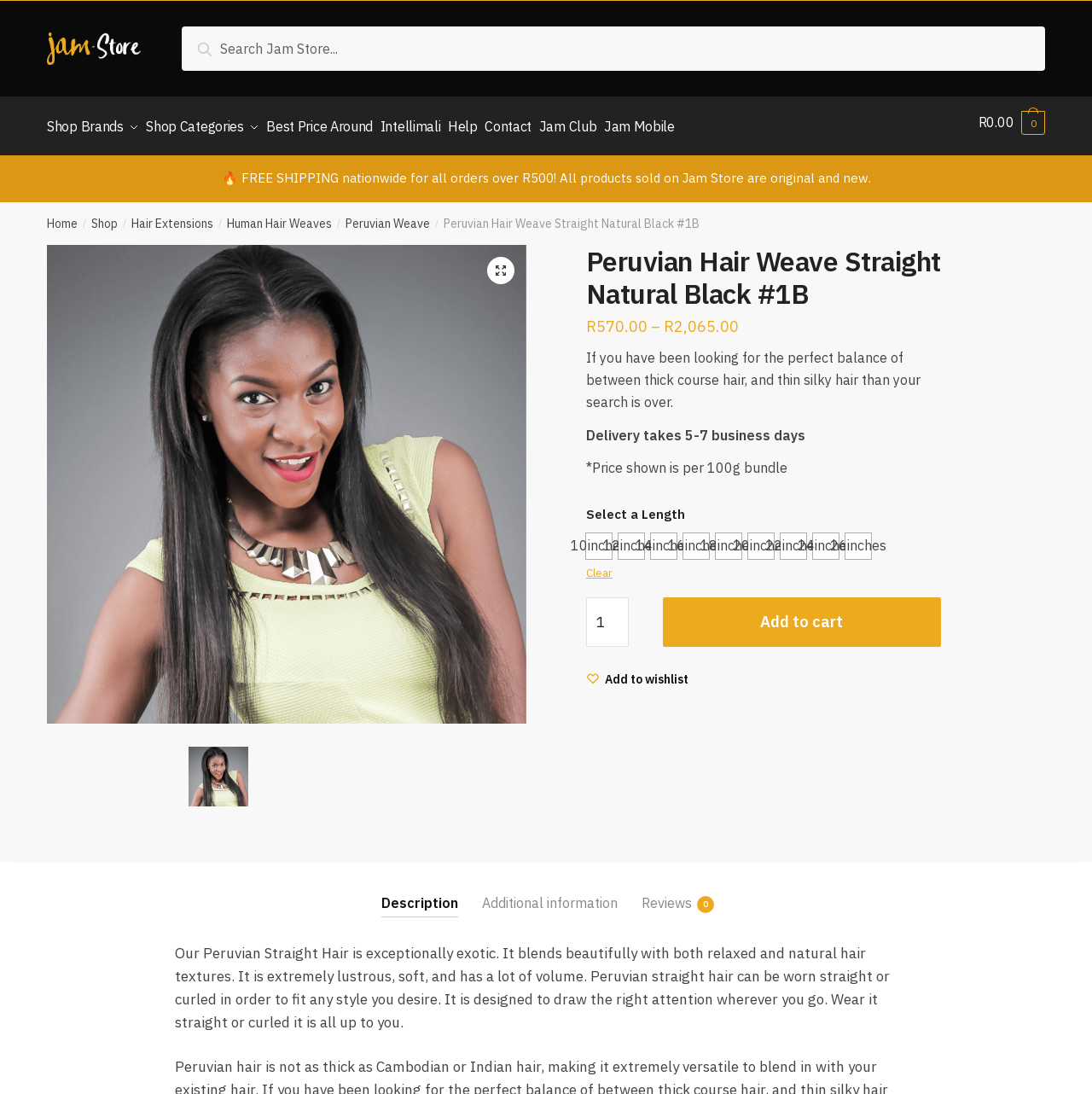Using the information in the image, give a detailed answer to the following question: What is the price of Peruvian Hair Weave Straight Natural Black #1B?

The price of Peruvian Hair Weave Straight Natural Black #1B can be found in the product description section, where it is stated as 'R570.00'.